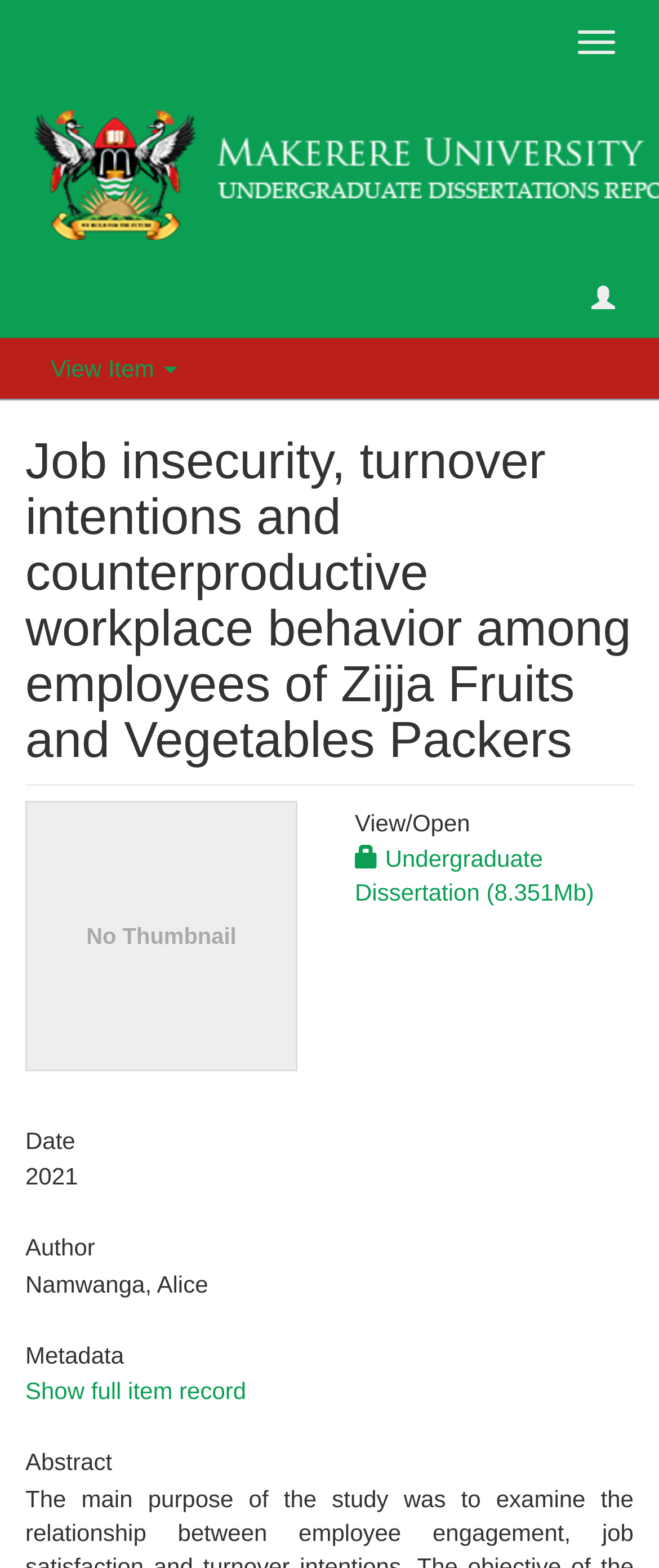What is the size of the undergraduate dissertation?
Provide an in-depth and detailed explanation in response to the question.

I found the answer by looking at the link 'Undergraduate Dissertation' and the corresponding text, which mentions the size as '8.351Mb'.